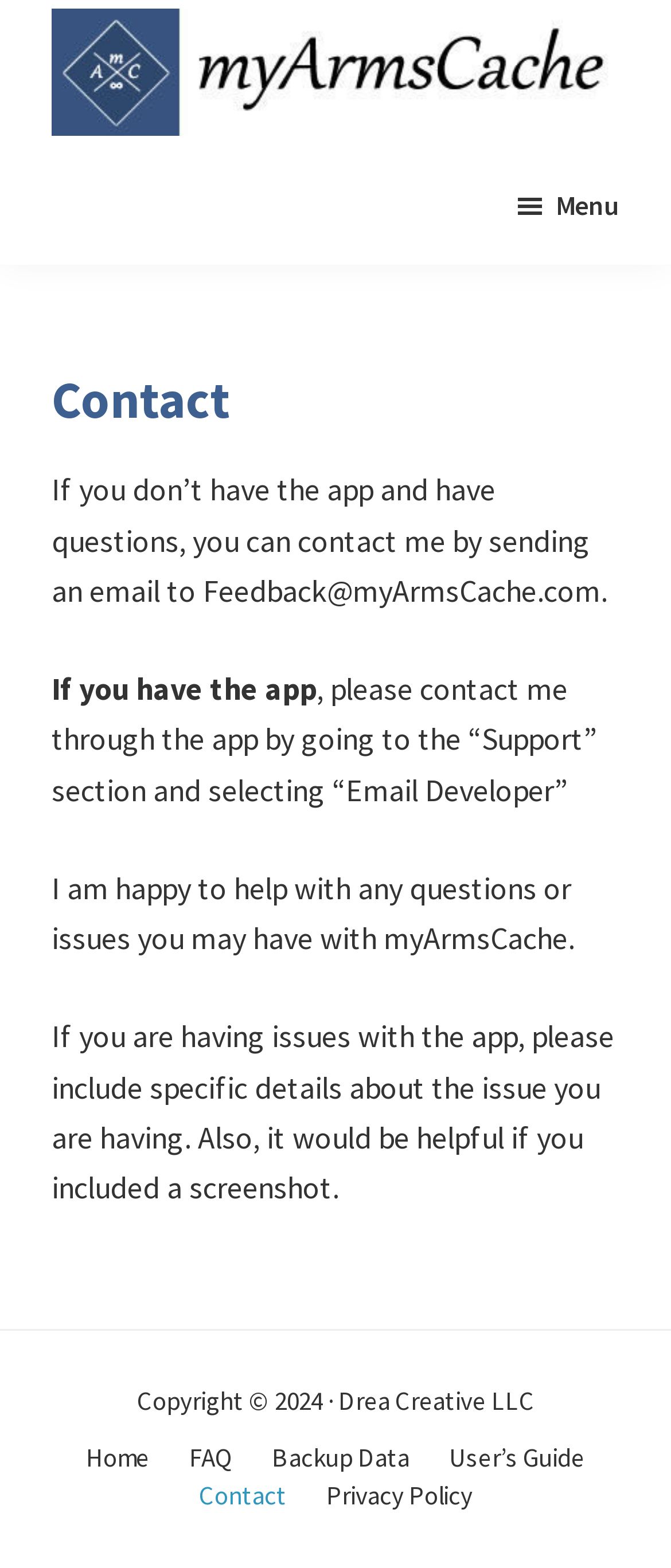Bounding box coordinates must be specified in the format (top-left x, top-left y, bottom-right x, bottom-right y). All values should be floating point numbers between 0 and 1. What are the bounding box coordinates of the UI element described as: Backup Data

[0.405, 0.917, 0.61, 0.942]